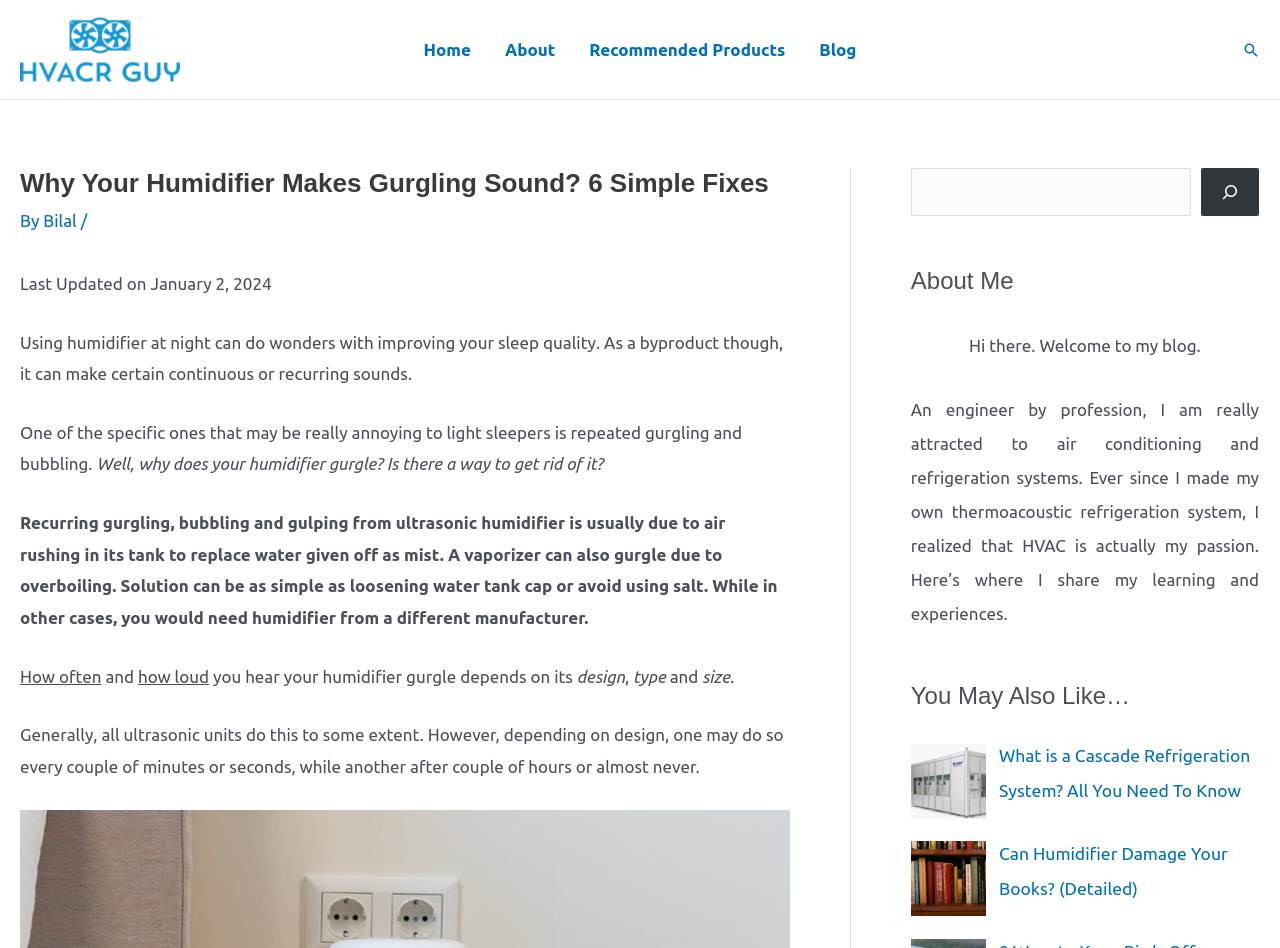Can you identify the bounding box coordinates of the clickable region needed to carry out this instruction: 'Click on the 'Home' link'? The coordinates should be four float numbers within the range of 0 to 1, stated as [left, top, right, bottom].

None